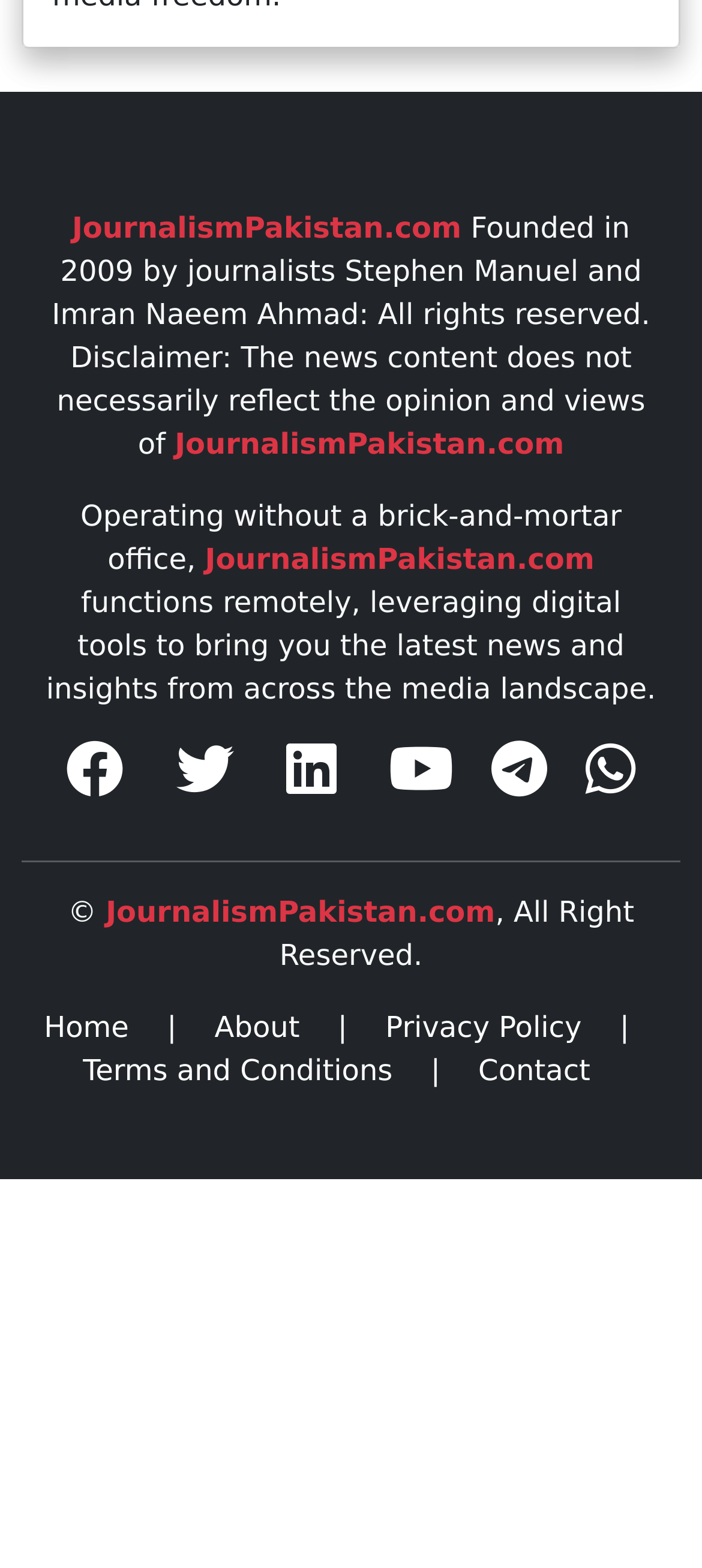Determine the bounding box coordinates of the region I should click to achieve the following instruction: "learn about the website". Ensure the bounding box coordinates are four float numbers between 0 and 1, i.e., [left, top, right, bottom].

[0.306, 0.644, 0.468, 0.666]